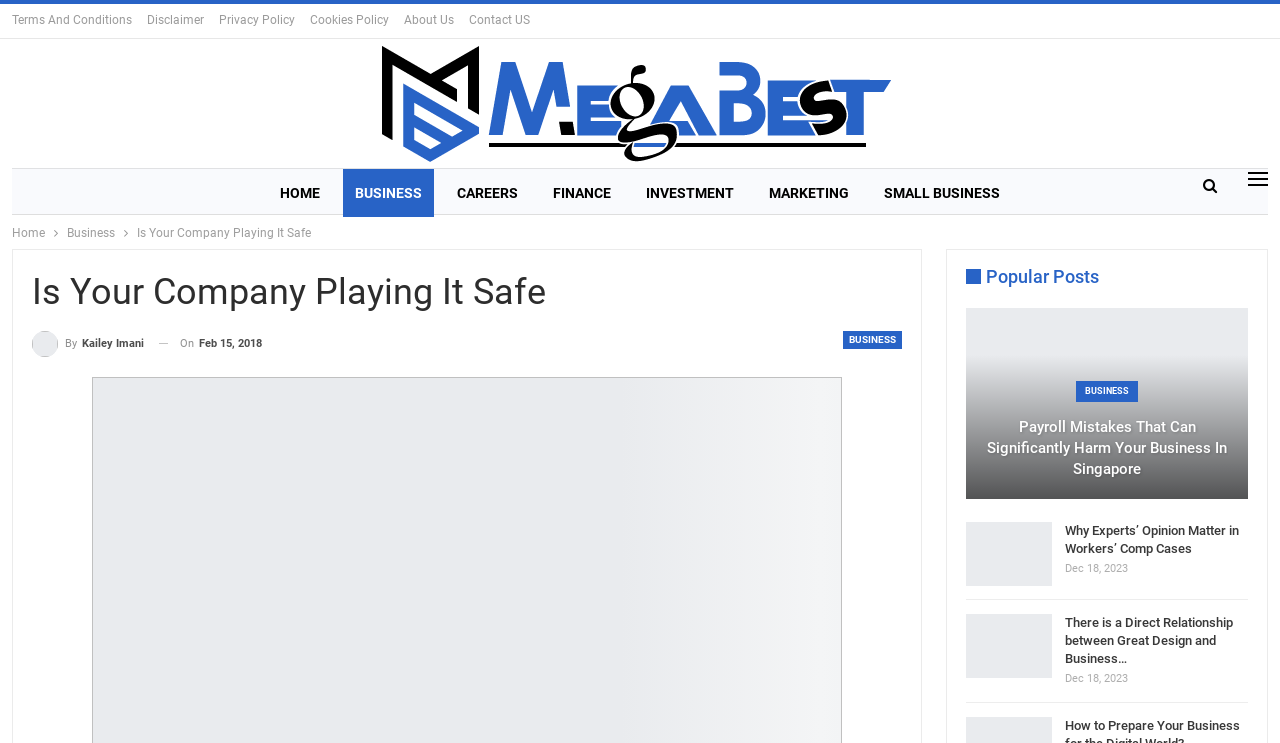Answer succinctly with a single word or phrase:
What is the topic of the article?

Workplace safety